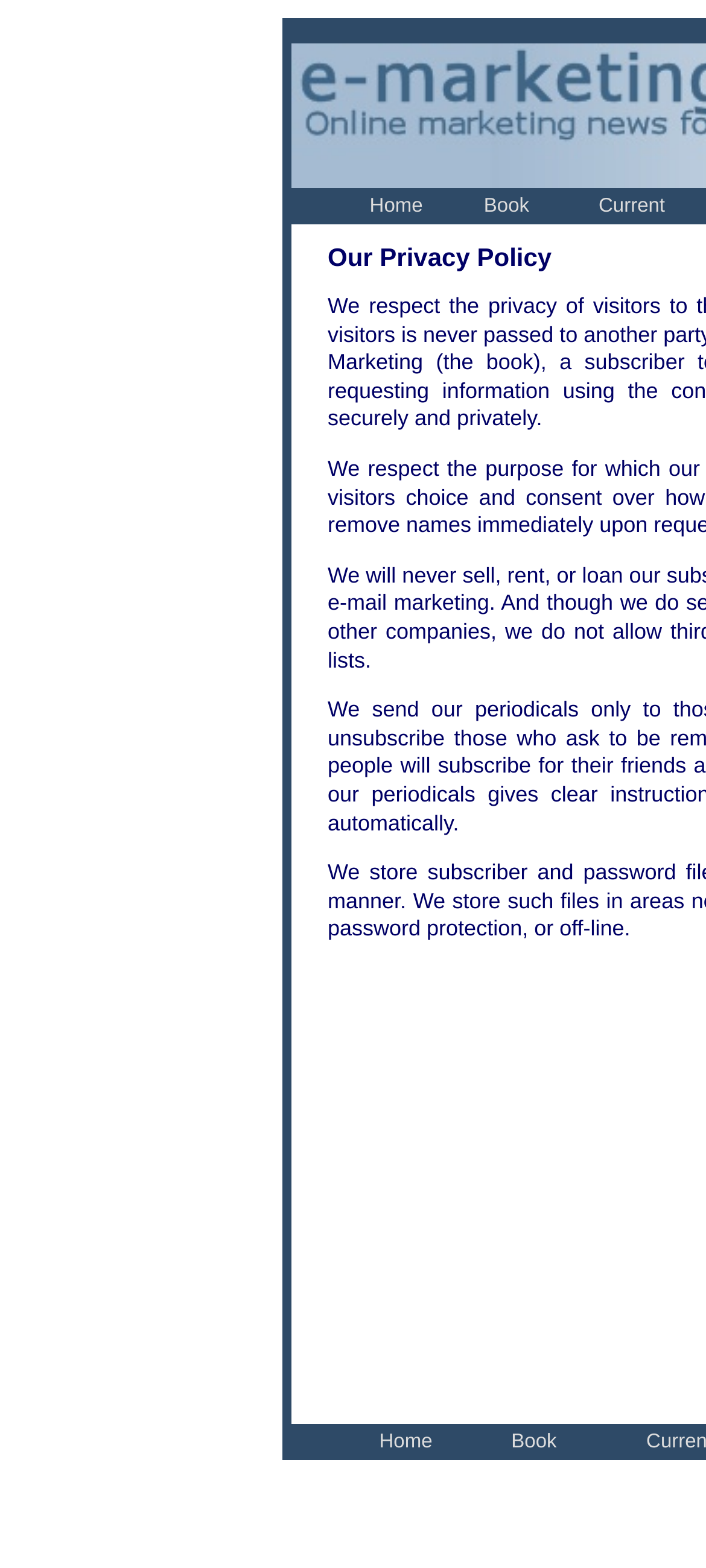How many columns are in the footer?
Using the picture, provide a one-word or short phrase answer.

2